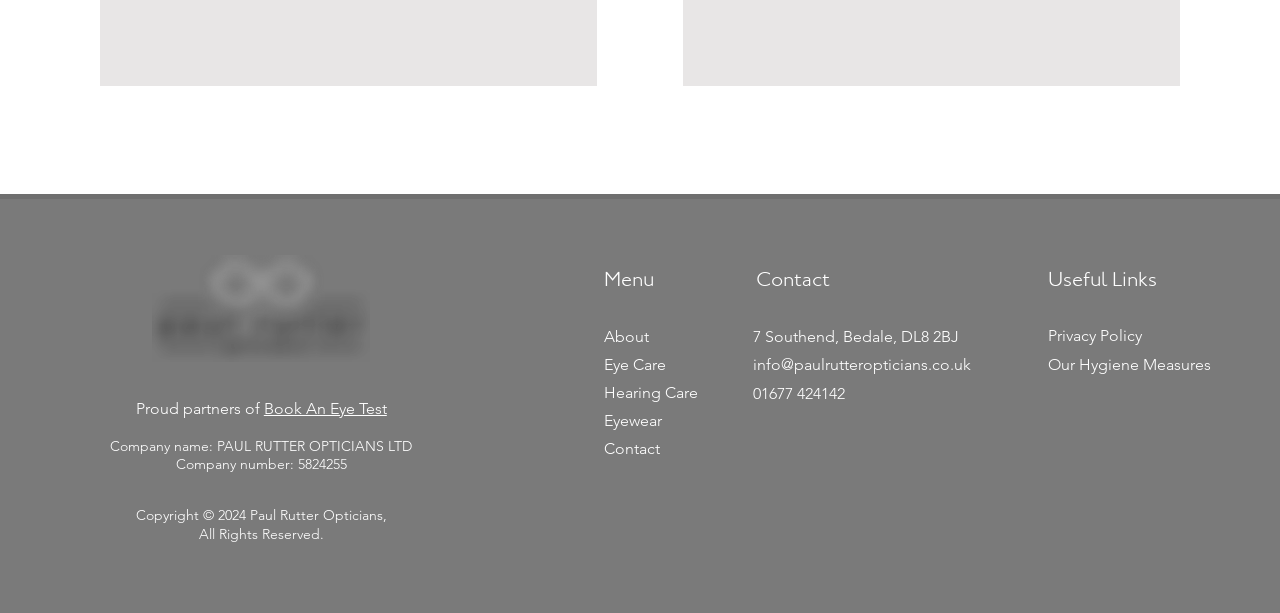Using the information shown in the image, answer the question with as much detail as possible: What is the address of the opticians?

The address can be found in the footer section of the webpage, where it is stated as '7 Southend, Bedale, DL8 2BJ'.